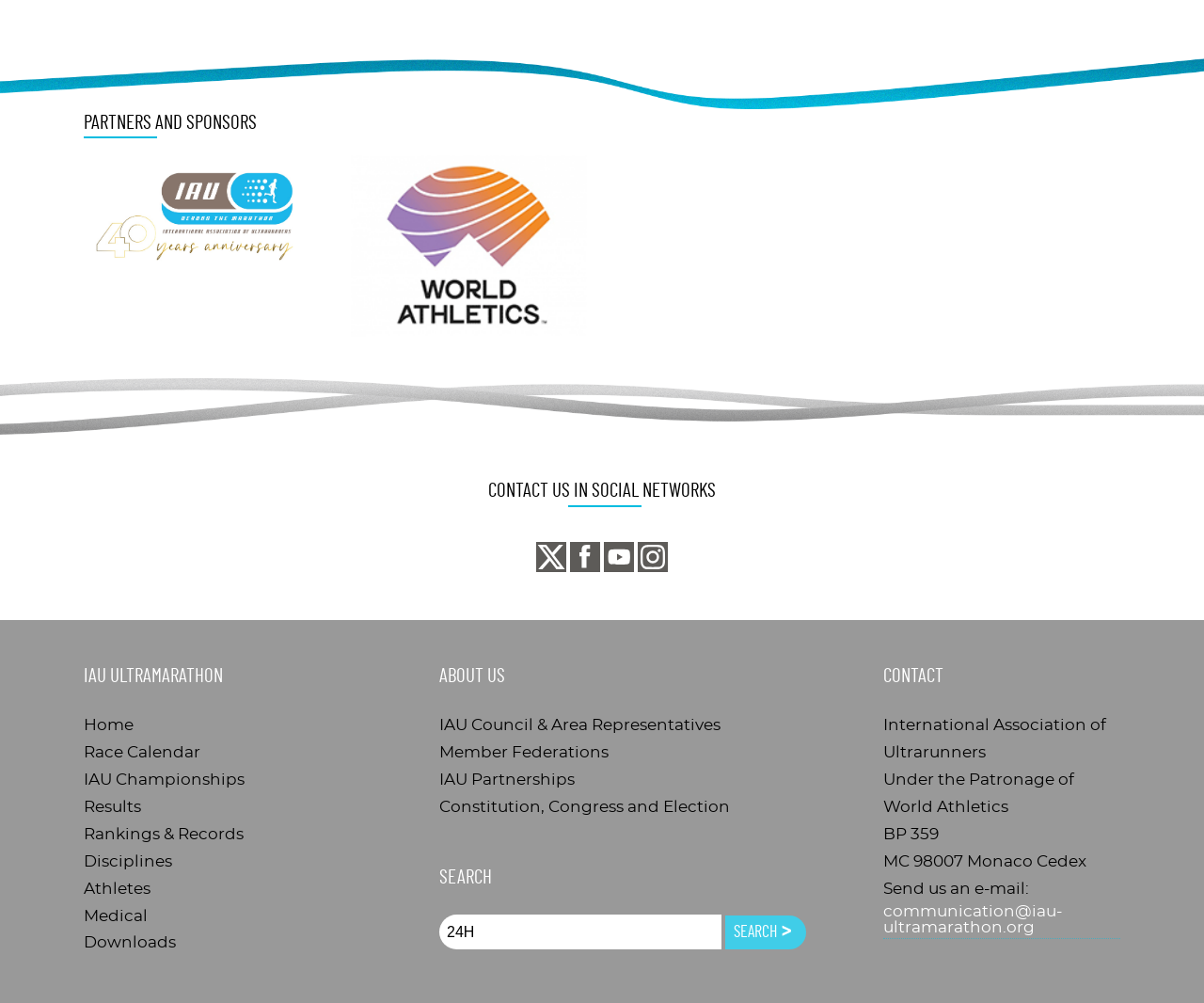Please identify the bounding box coordinates for the region that you need to click to follow this instruction: "Click on IAU 40th Anniversary".

[0.07, 0.268, 0.266, 0.284]